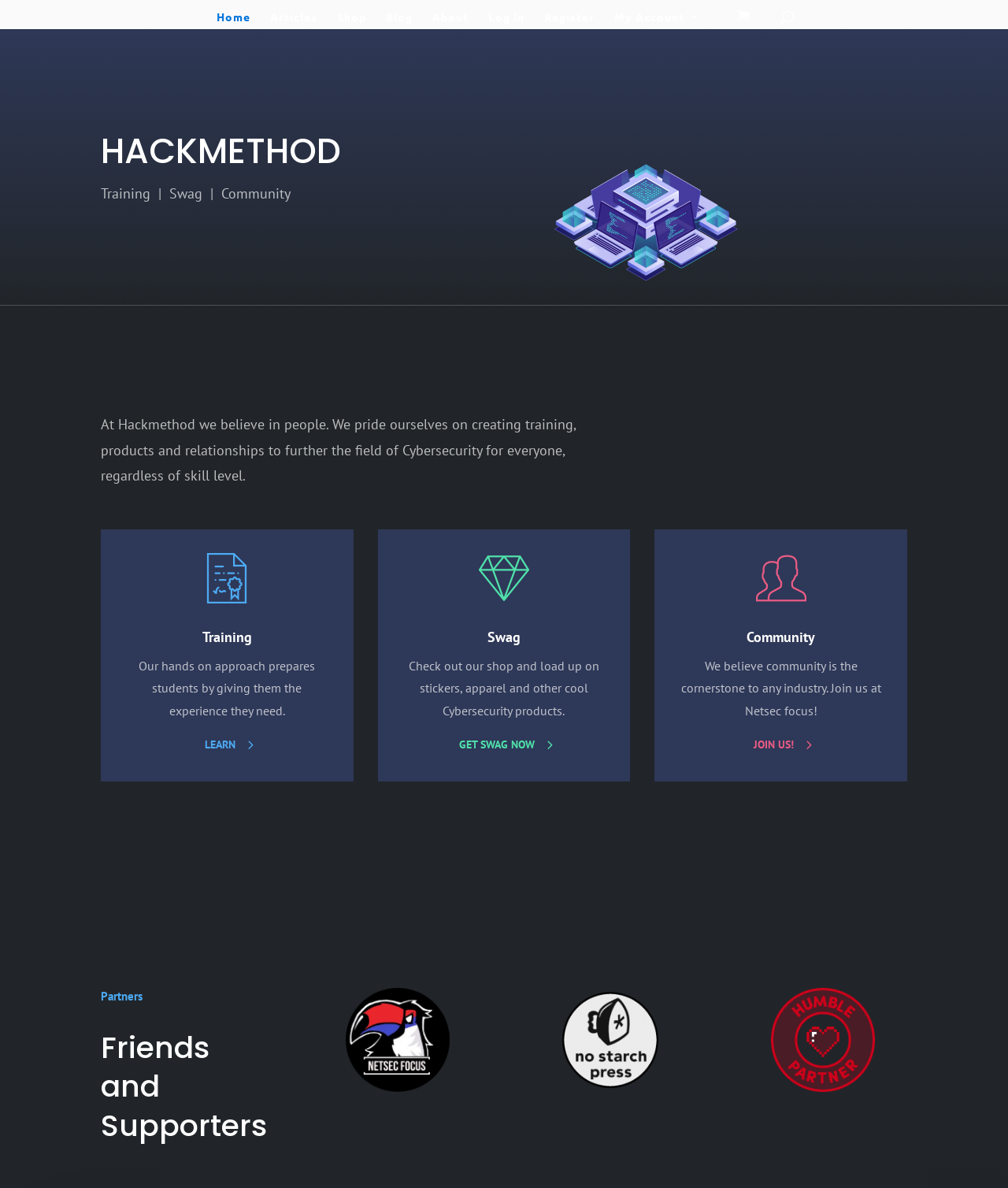Answer the following inquiry with a single word or phrase:
How many links are there in the top navigation bar?

7